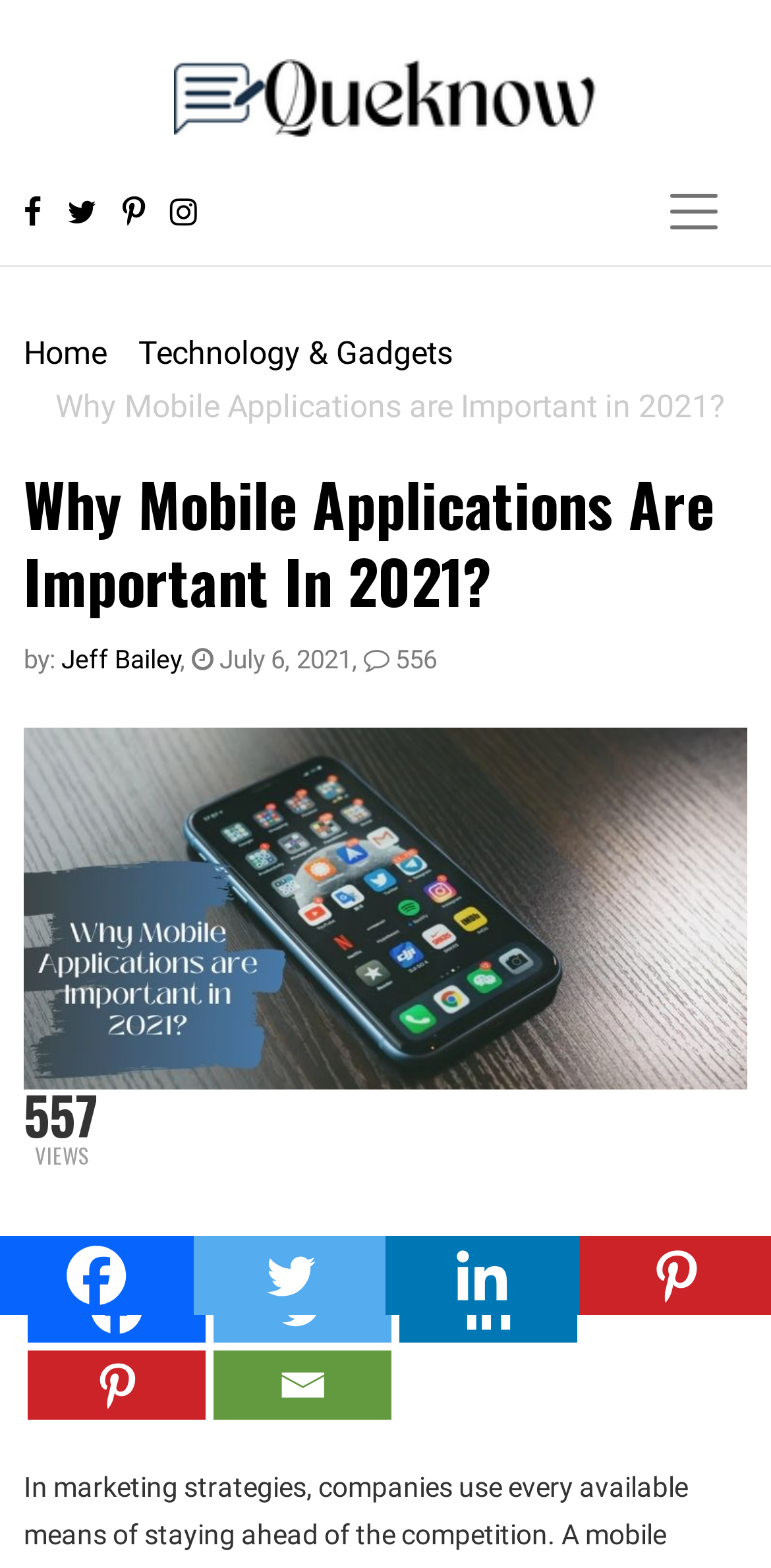Summarize the contents and layout of the webpage in detail.

This webpage is about the importance of mobile applications in 2021. At the top left, there is a logo of Queknow, accompanied by four social media icons. On the top right, there is a toggle navigation button. Below the logo, there is a breadcrumb navigation menu with links to "Home" and "Technology & Gadgets". 

The main content of the webpage is headed by a title "Why Mobile Applications Are Important In 2021?" which is also the title of the webpage. Below the title, there is a byline "by: Jeff Bailey" with the date "July 6, 2021" and a view count of "556". 

There is a large image related to the topic of mobile applications, taking up most of the width of the webpage. Below the image, there is a view count of "557" and a label "VIEWS". 

At the bottom of the webpage, there is a section with social media links, including Facebook, Twitter, Linkedin, Pinterest, and Email, allowing users to share the content. This section is duplicated on the left side of the webpage, with the same set of social media links.